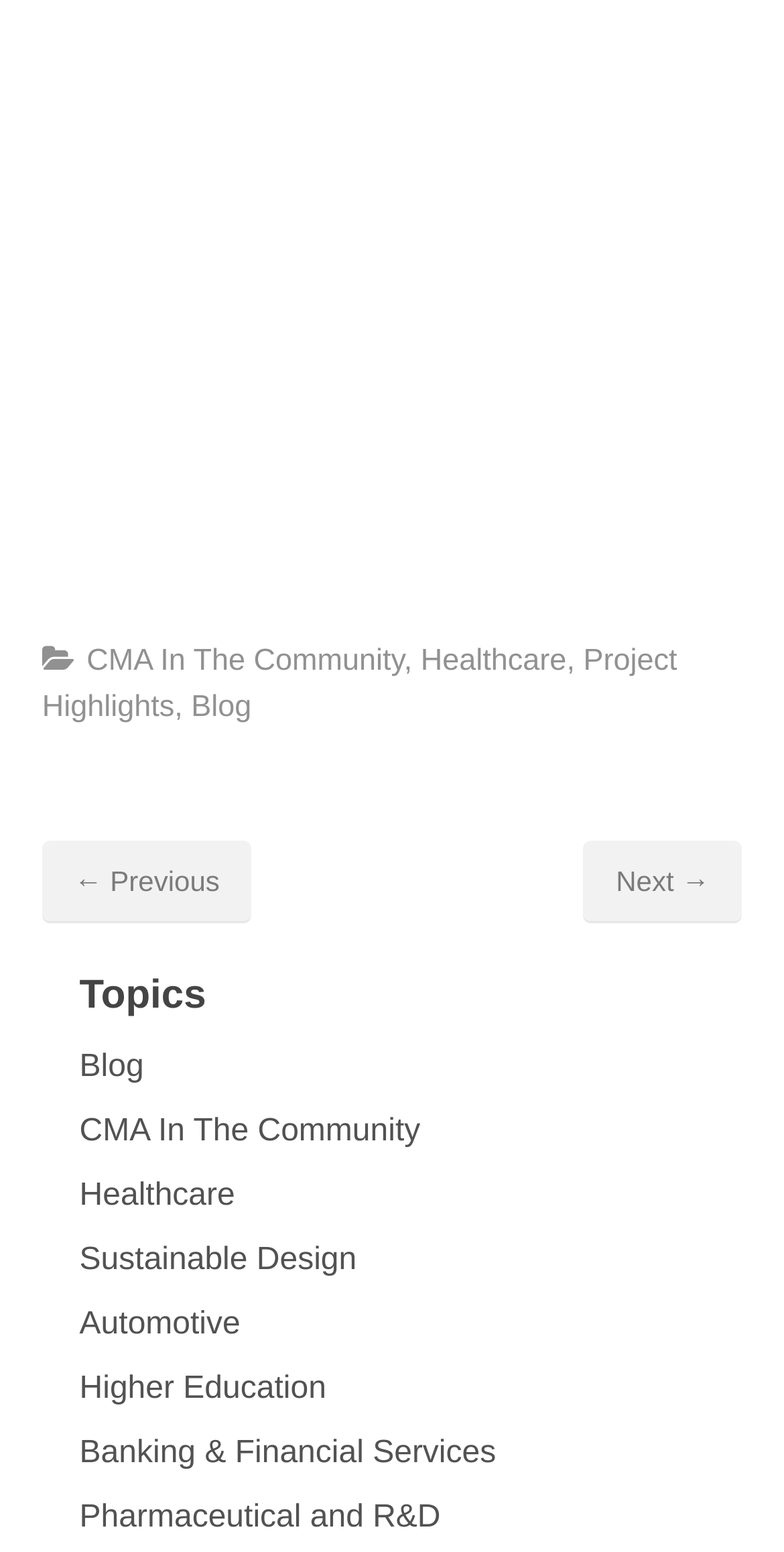What is the first link in the footer?
Using the information from the image, give a concise answer in one word or a short phrase.

CMA In The Community